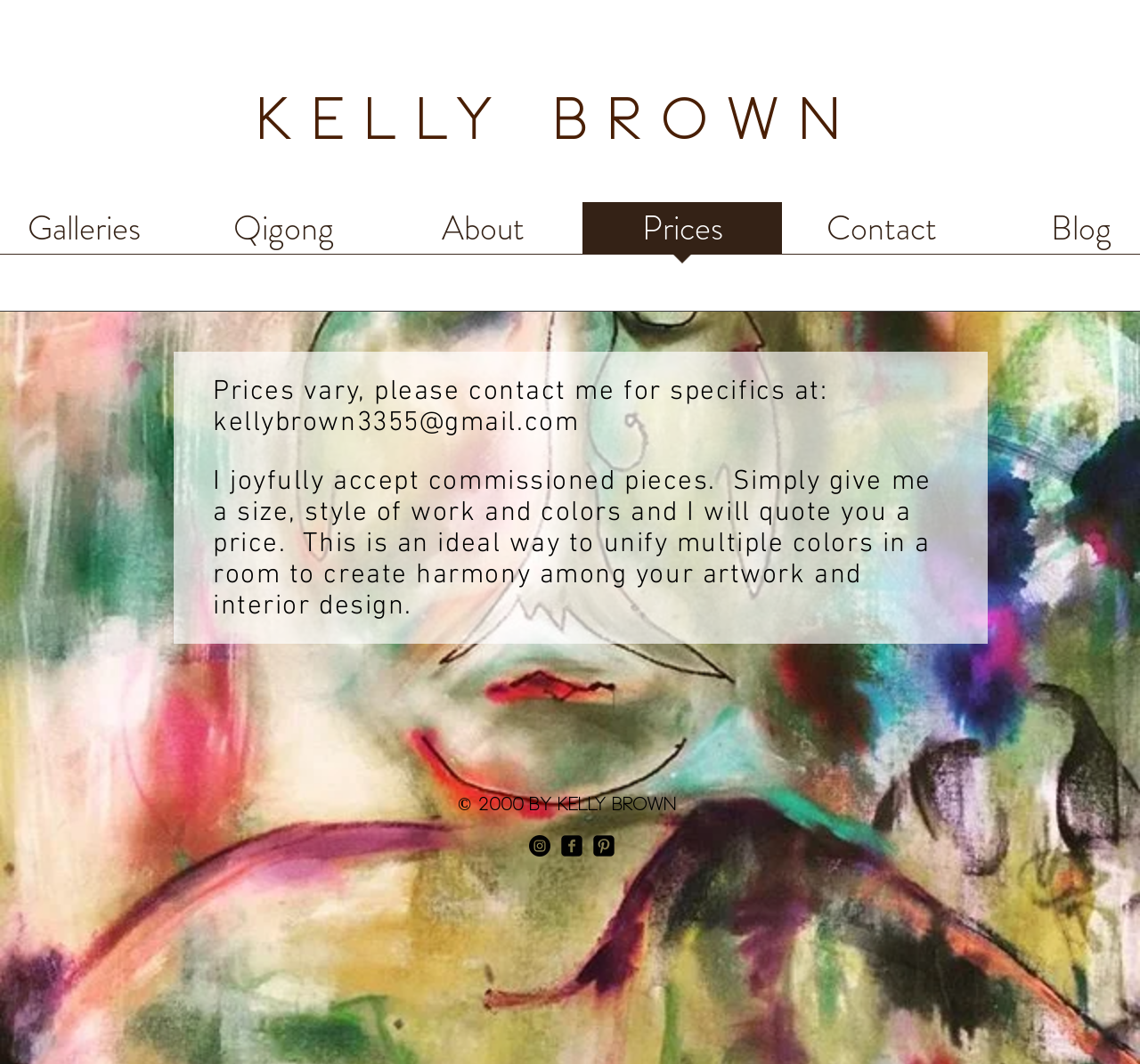What social media platforms are linked on the webpage?
Based on the image content, provide your answer in one word or a short phrase.

Instagram, Facebook, Pinterest